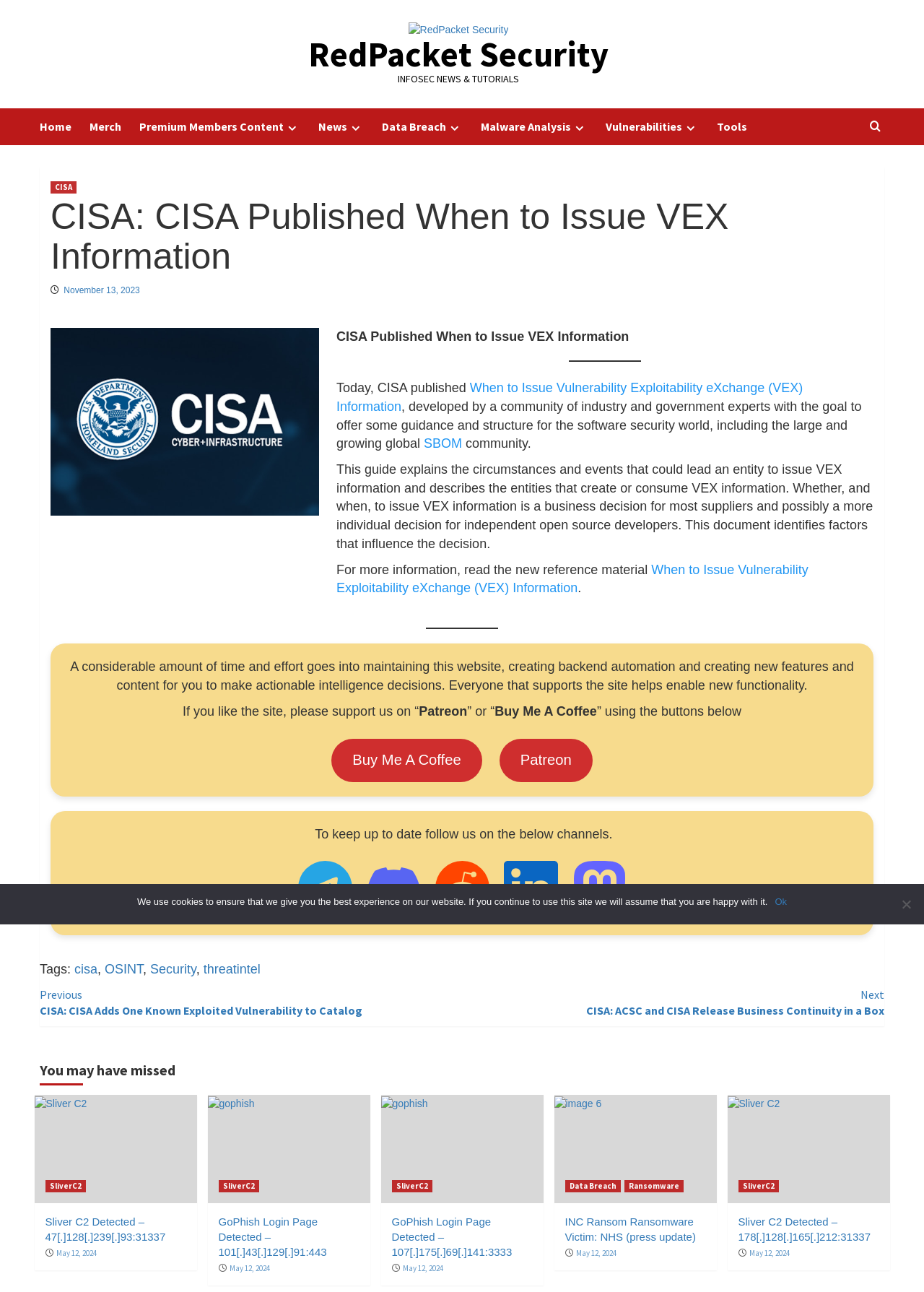What is the tag of the article?
Please answer the question with a detailed and comprehensive explanation.

The tags of the article can be found at the bottom of the webpage, which are 'cisa', 'OSINT', 'Security', and 'threatintel'.